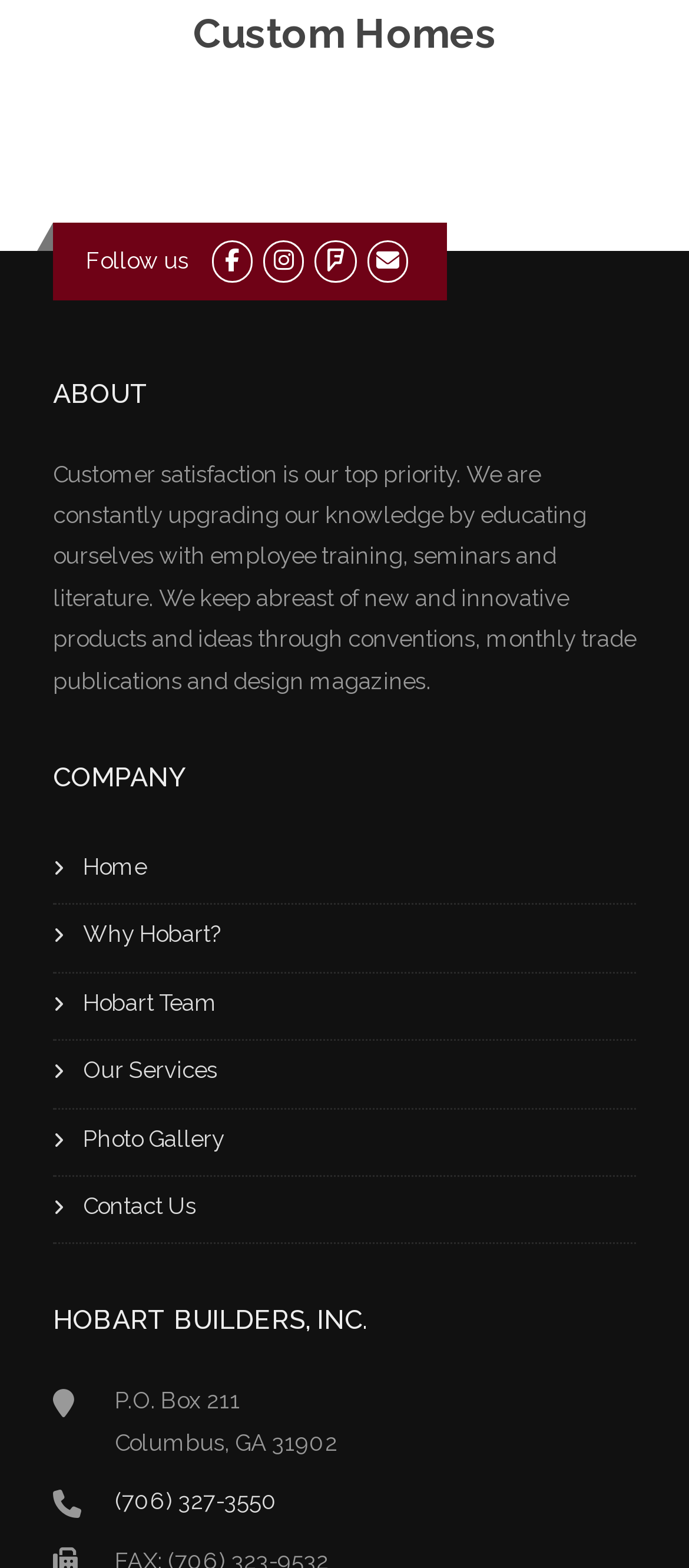Please answer the following question using a single word or phrase: 
What is the phone number of the company?

(706) 327-3550